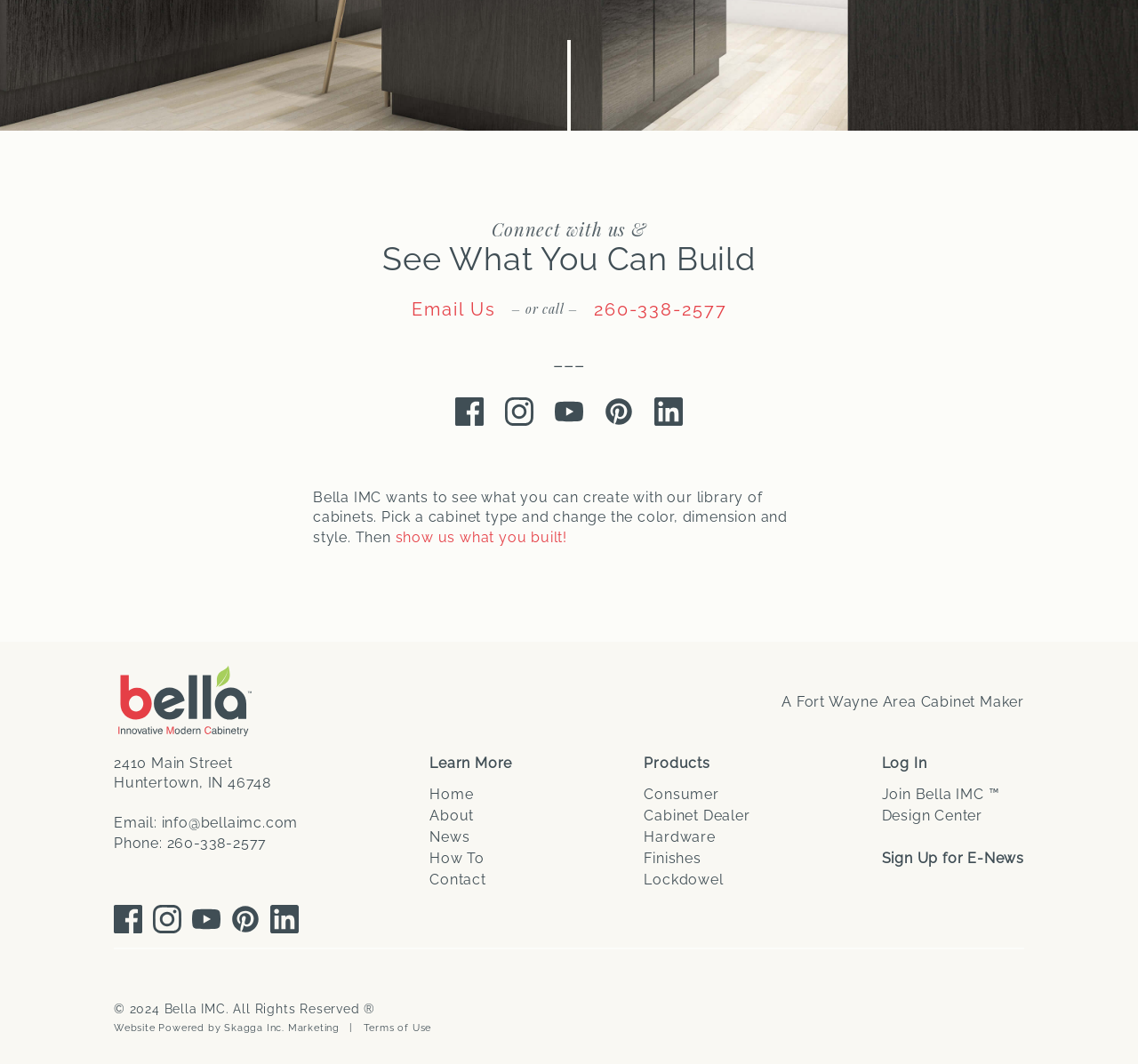Please locate the bounding box coordinates for the element that should be clicked to achieve the following instruction: "Visit the Facebook page". Ensure the coordinates are given as four float numbers between 0 and 1, i.e., [left, top, right, bottom].

[0.391, 0.363, 0.434, 0.41]